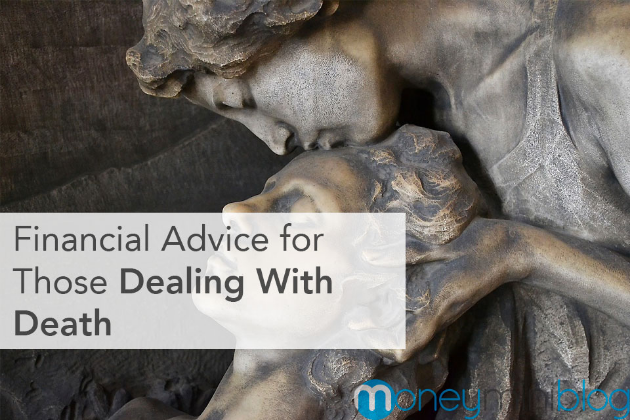Analyze the image and describe all key details you can observe.

This poignant image features a striking sculpture of a couple, capturing a moment of deep emotion and intimacy, highlighting themes of love and loss. Overlaying the artwork is the text "Financial Advice for Those Dealing With Death," emphasizing the article's focus on providing guidance during challenging times of grief and financial uncertainty. The visual representation complements the serious subject matter, as the image aims to resonate with readers facing the complexities associated with the death of a loved one. The design seamlessly integrates with the MoneyMiniBlog branding, reflecting its commitment to offering practical advice during difficult moments.